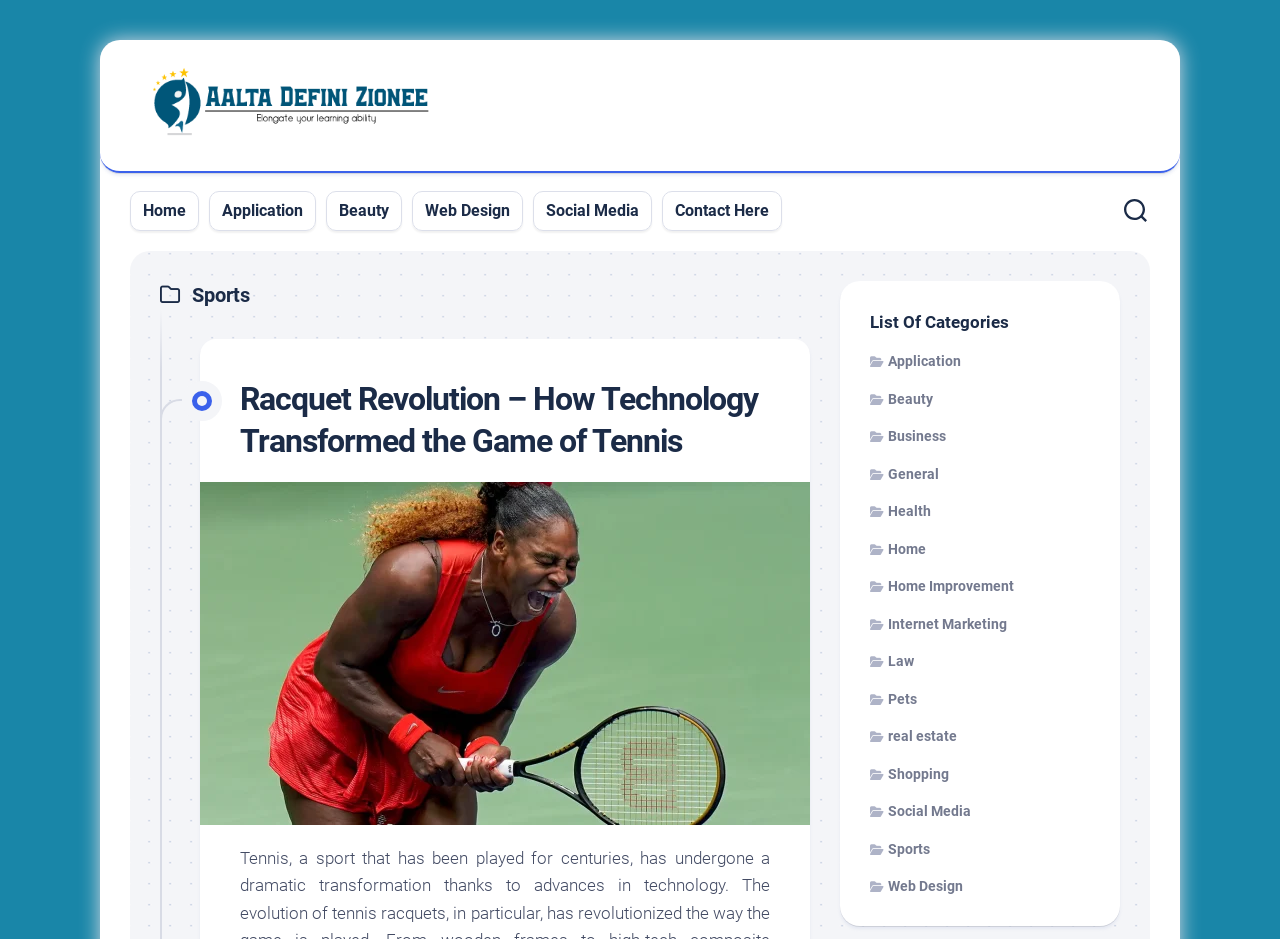What is the first category listed?
Answer the question with as much detail as possible.

I looked at the navigation links at the top of the page and found that the first link is 'Home', which suggests that it is the first category listed.